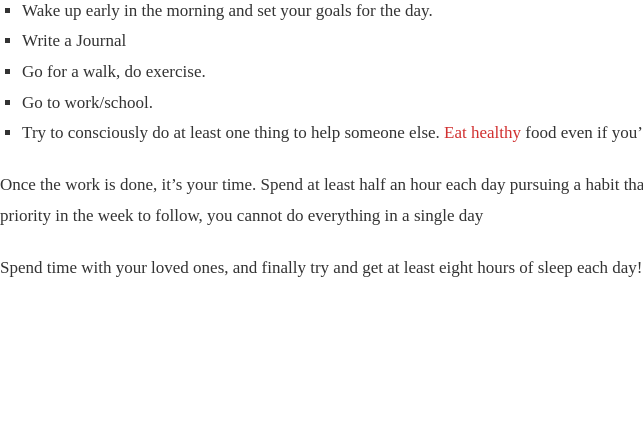What is the date of the graphic's copyright?
Look at the screenshot and respond with a single word or phrase.

2023